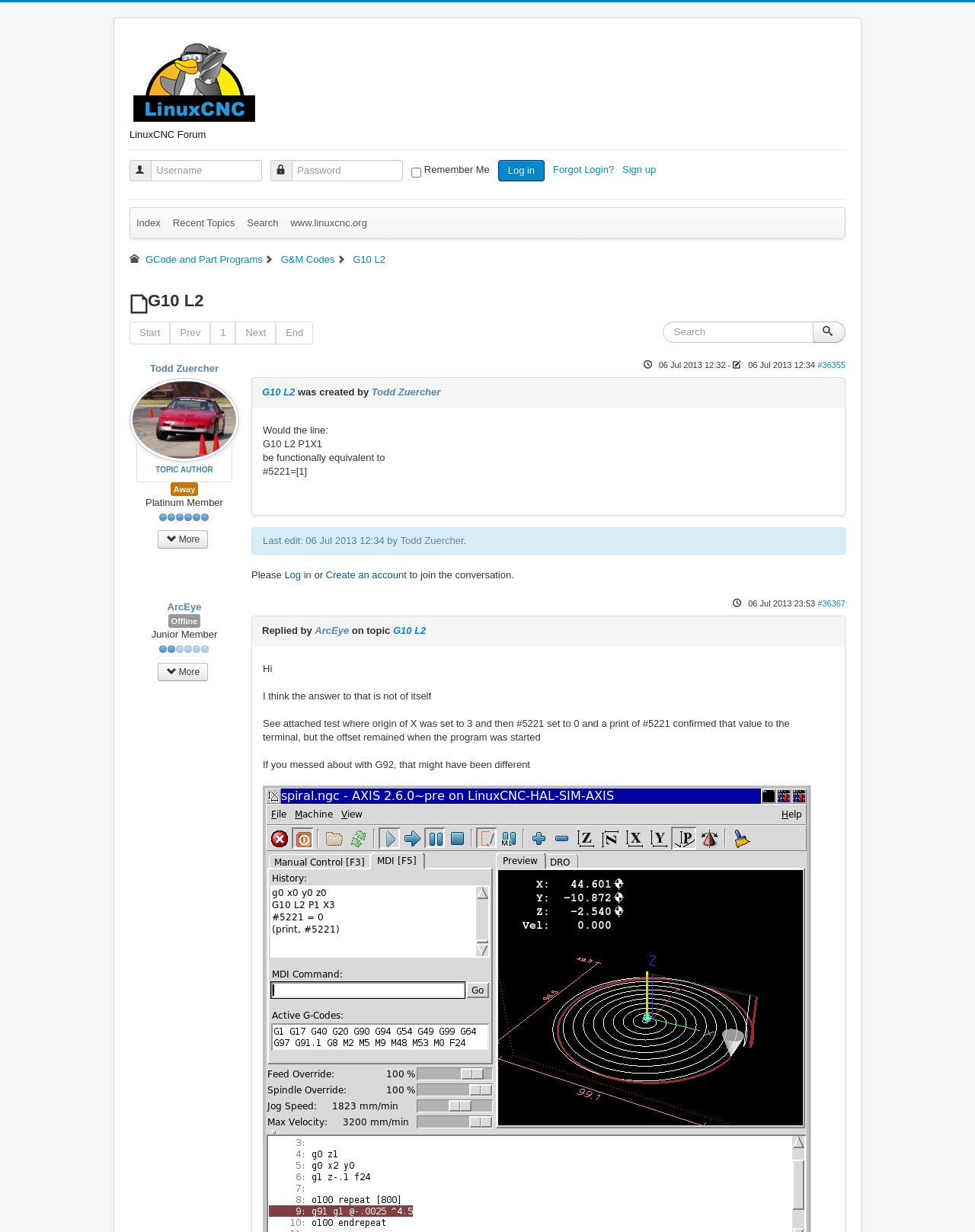What is the author of the topic 'G10 L2'?
Give a one-word or short-phrase answer derived from the screenshot.

Todd Zuercher